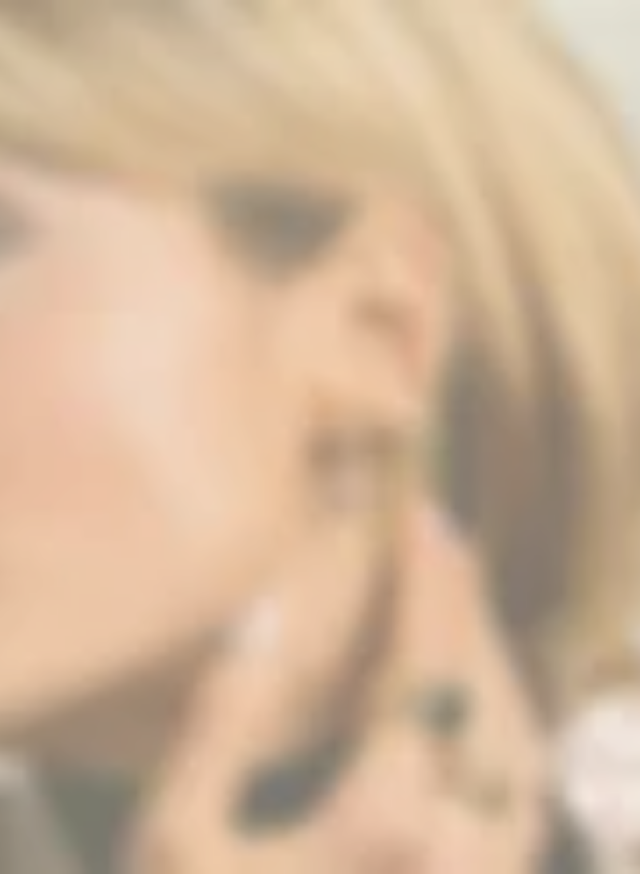Provide a comprehensive description of the image.

The image captures a close-up of a stylish individual delicately adjusting an elegant piece of jewellery, likely an earring, as they engage in their daily routine. The focus is on the intricacies of the jewellery which is designed for everyday wear, reflecting a chic and timeless aesthetic. The subject’s soft, blonde hair gently frames their face, adding to the overall sophisticated and effortless vibe. This visual harmonizes perfectly with MisGraceful's emphasis on creating versatile, hypoallergenic jewellery—crafted to be layered and customized, encouraging personal expression through style.